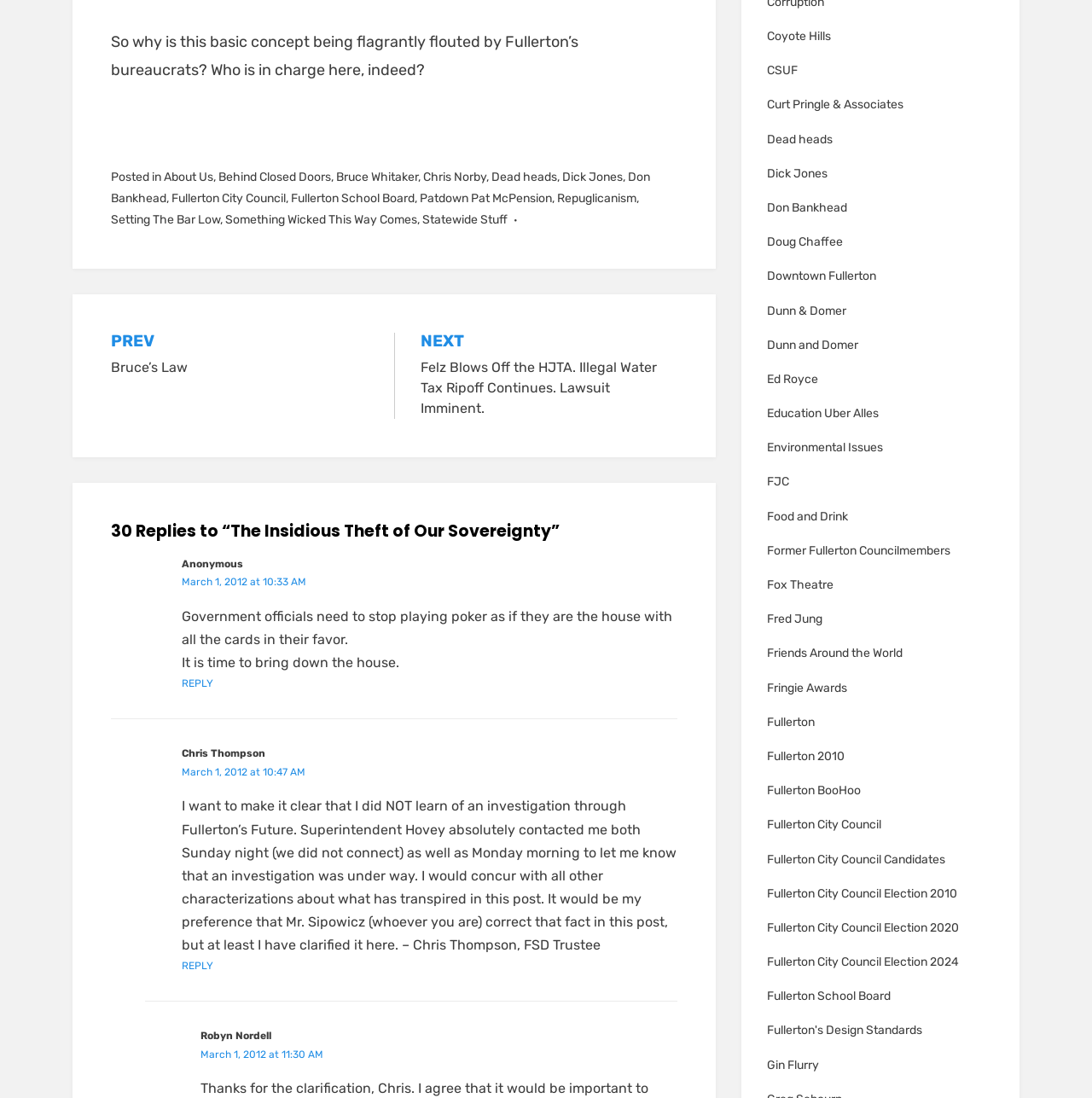Identify the bounding box coordinates of the clickable region to carry out the given instruction: "Click on the 'NEXT Felz Blows Off the HJTA. Illegal Water Tax Ripoff Continues. Lawsuit Imminent.' link".

[0.385, 0.3, 0.62, 0.378]